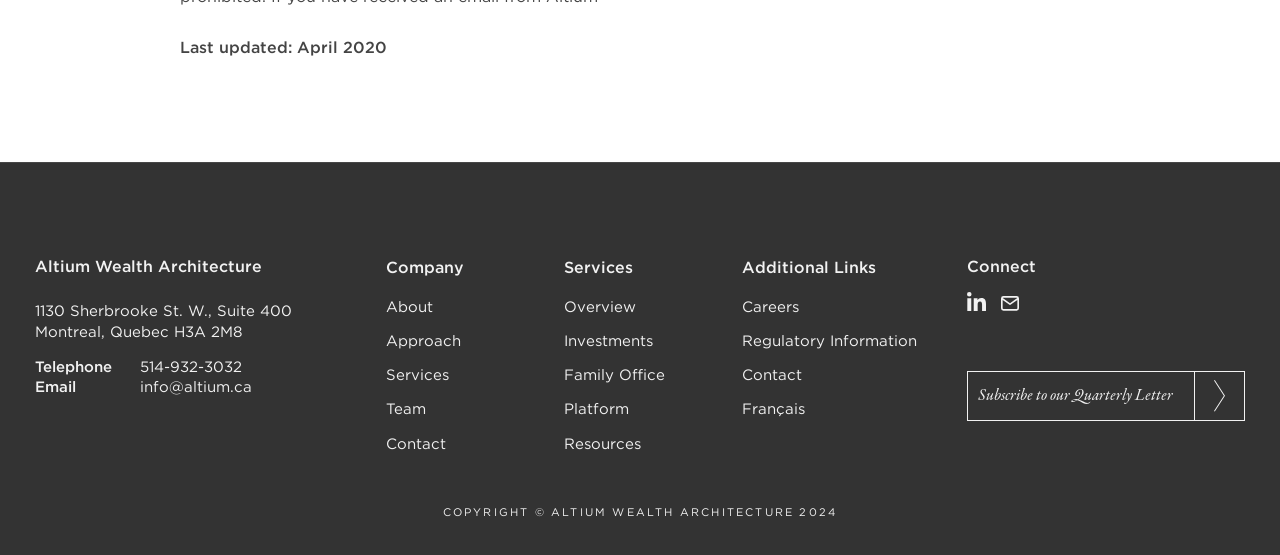What is the company's address?
Look at the image and answer with only one word or phrase.

1130 Sherbrooke St. W., Suite 400 Montreal, Quebec H3A 2M8